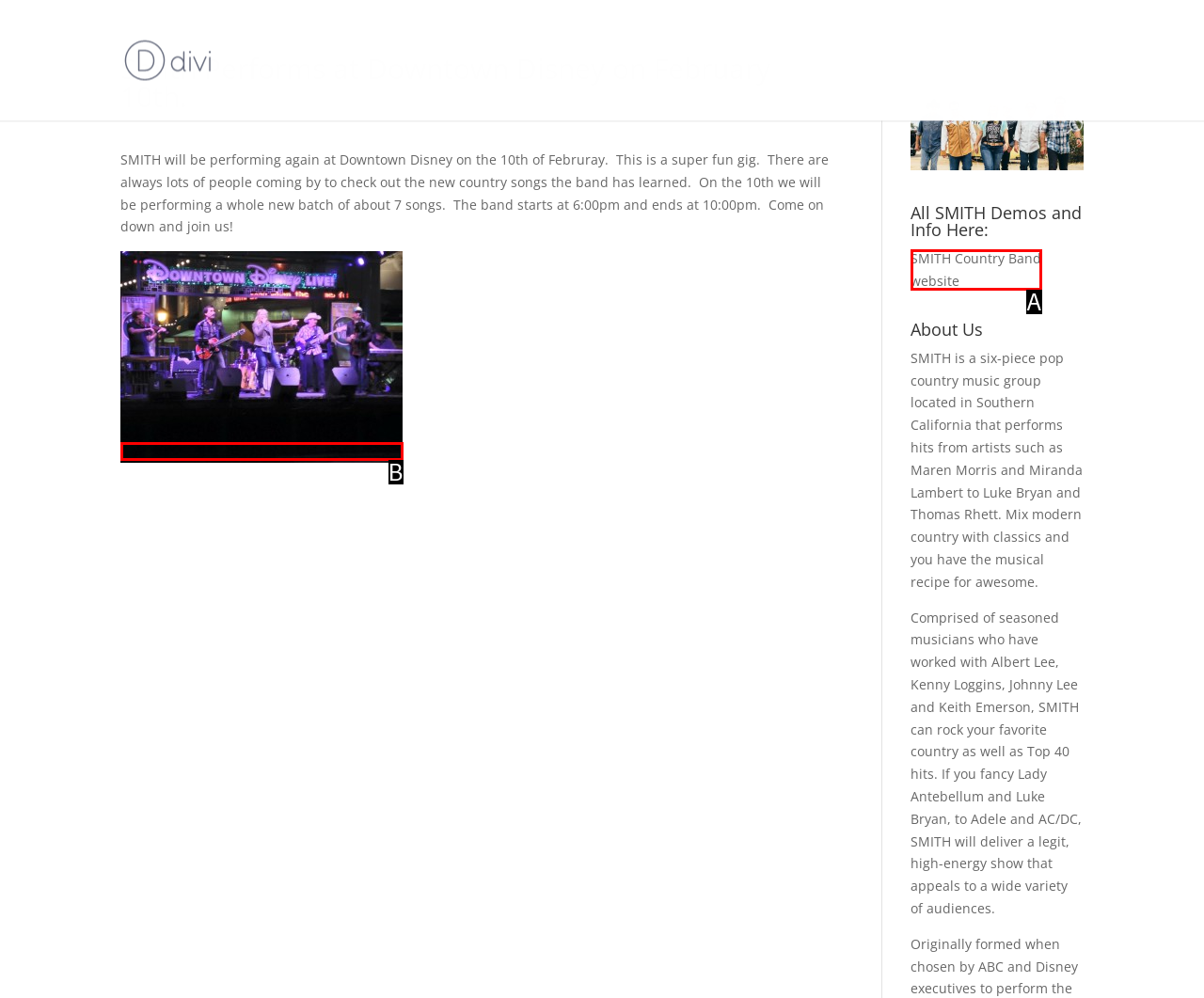Given the description: SMITH Country Band website, identify the matching HTML element. Provide the letter of the correct option.

A